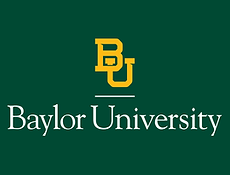Interpret the image and provide an in-depth description.

The image features the logo of Baylor University, prominent against a deep green background. The logo prominently displays the initials "BU" in a bold yellow font, symbolizing the university's identity. Below the initials, the full name "Baylor University" is elegantly written in a refined, white serif font, providing a sense of tradition and academic excellence. The overall design reflects the institution's commitment to education and its strong heritage, making it instantly recognizable to students, alumni, and the broader community.